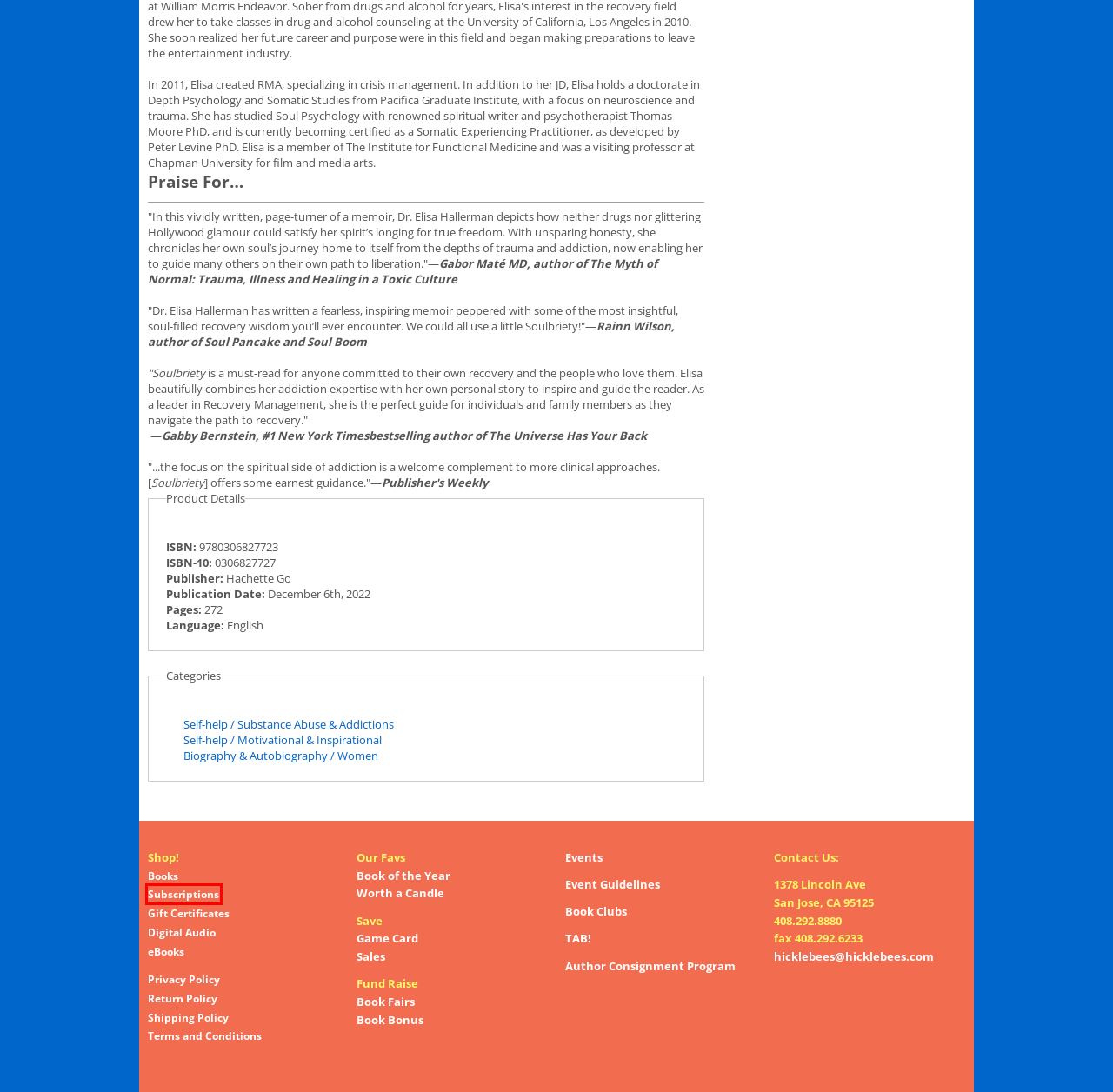Look at the screenshot of a webpage, where a red bounding box highlights an element. Select the best description that matches the new webpage after clicking the highlighted element. Here are the candidates:
A. Gift Certificate | Hicklebee's
B. TAB! | Hicklebee's
C. Hicklebook Subscription | Hicklebee's
D. Advanced Search | Hicklebee's
E. Terms and Conditions | Hicklebee's
F. Worth the Candle | Hicklebee's
G. Hicklebee's Book of the Year! | Hicklebee's
H. Return Policy | Hicklebee's

C